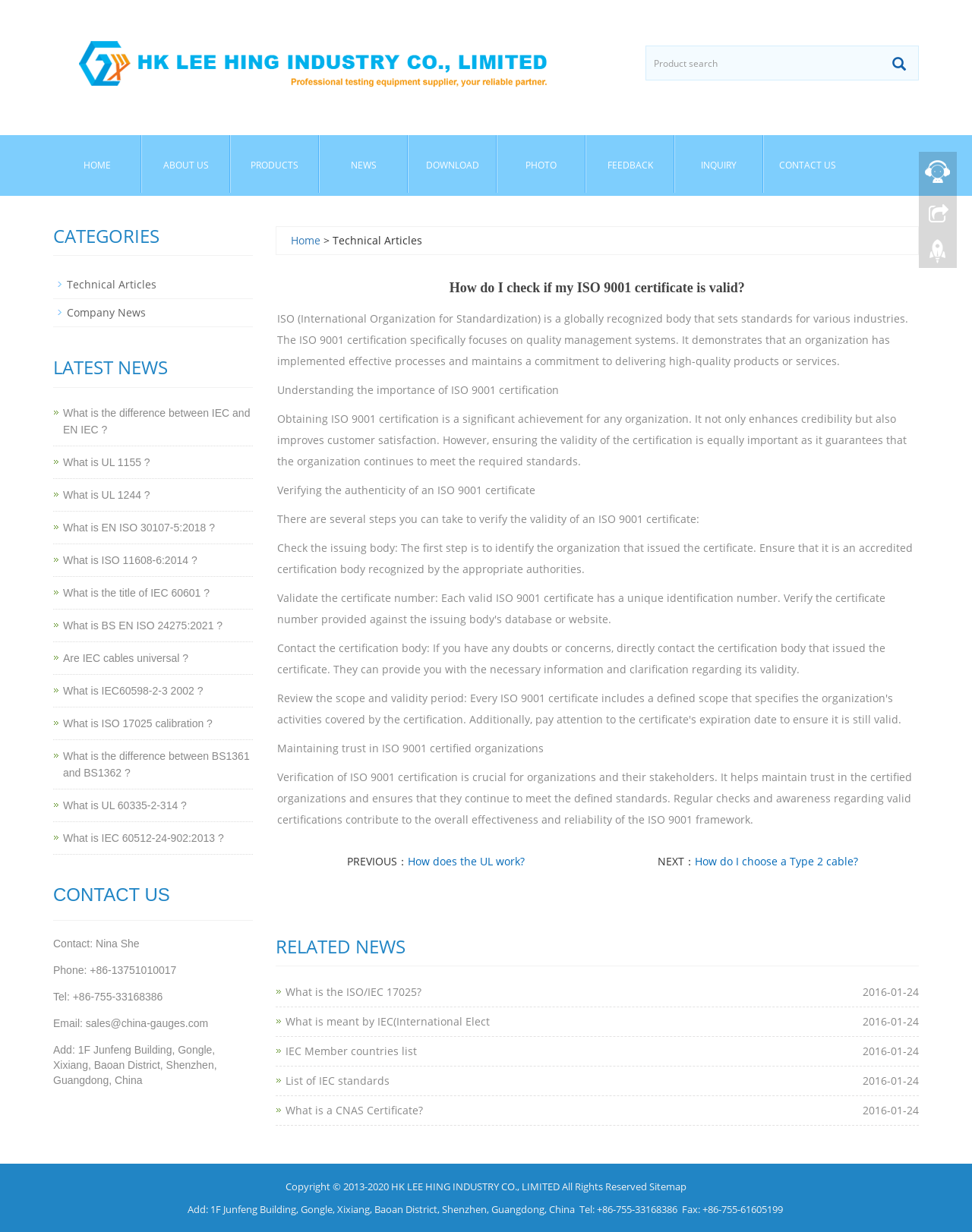Locate and extract the headline of this webpage.

How do I check if my ISO 9001 certificate is valid?